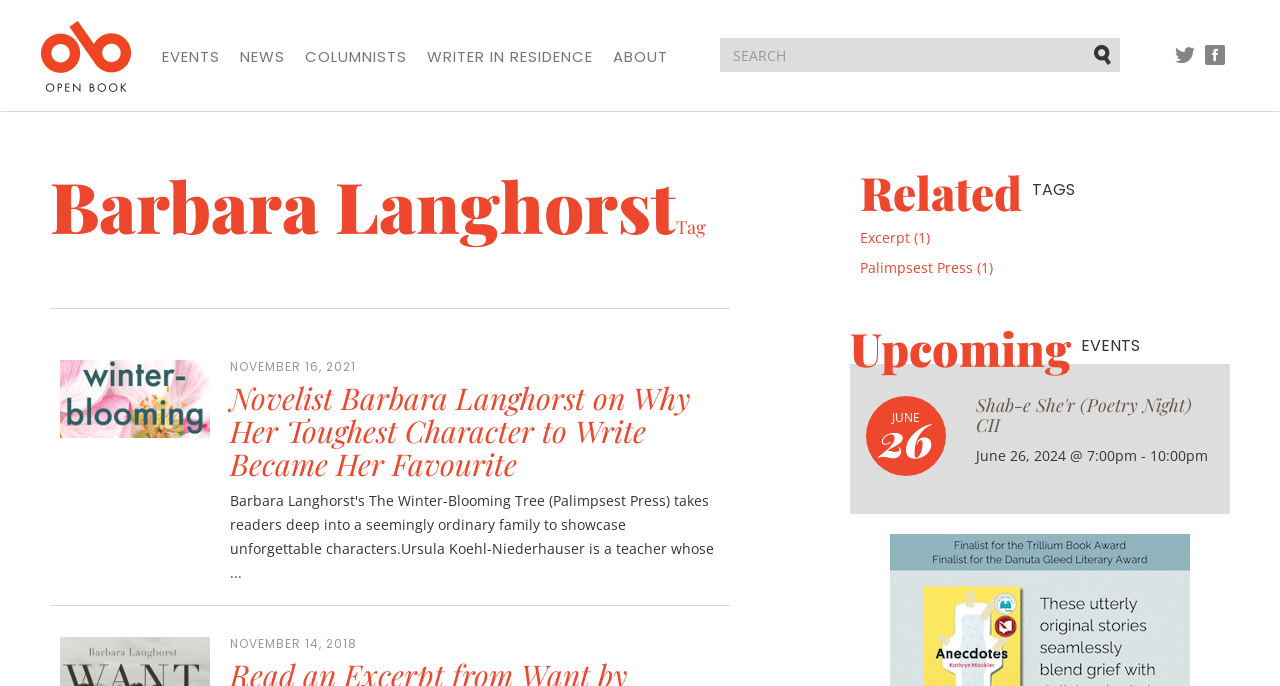What is the name of the novelist?
Respond with a short answer, either a single word or a phrase, based on the image.

Barbara Langhorst